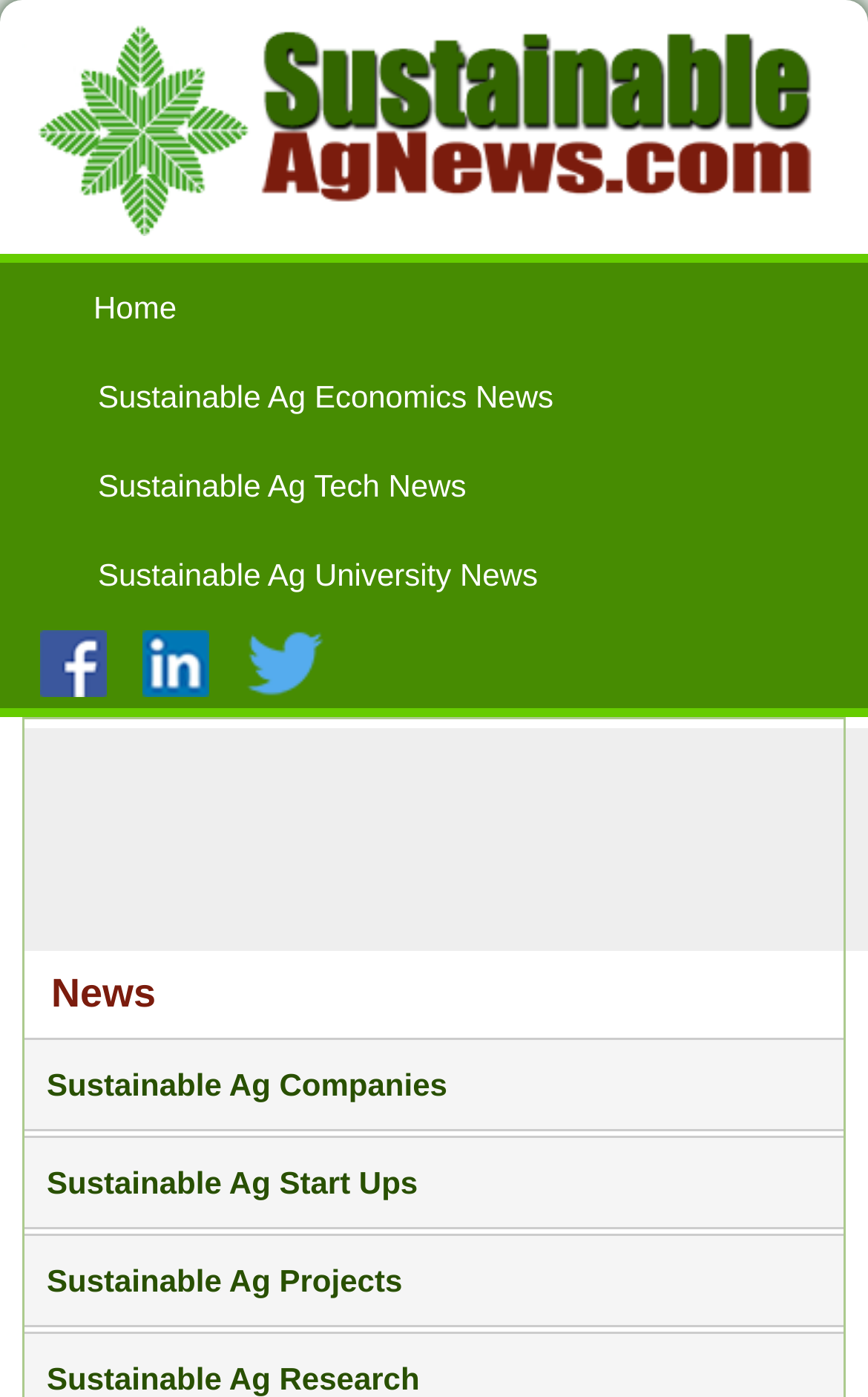Locate the bounding box coordinates of the area you need to click to fulfill this instruction: 'Click on Sustainable Agriculture News'. The coordinates must be in the form of four float numbers ranging from 0 to 1: [left, top, right, bottom].

[0.026, 0.013, 0.974, 0.168]